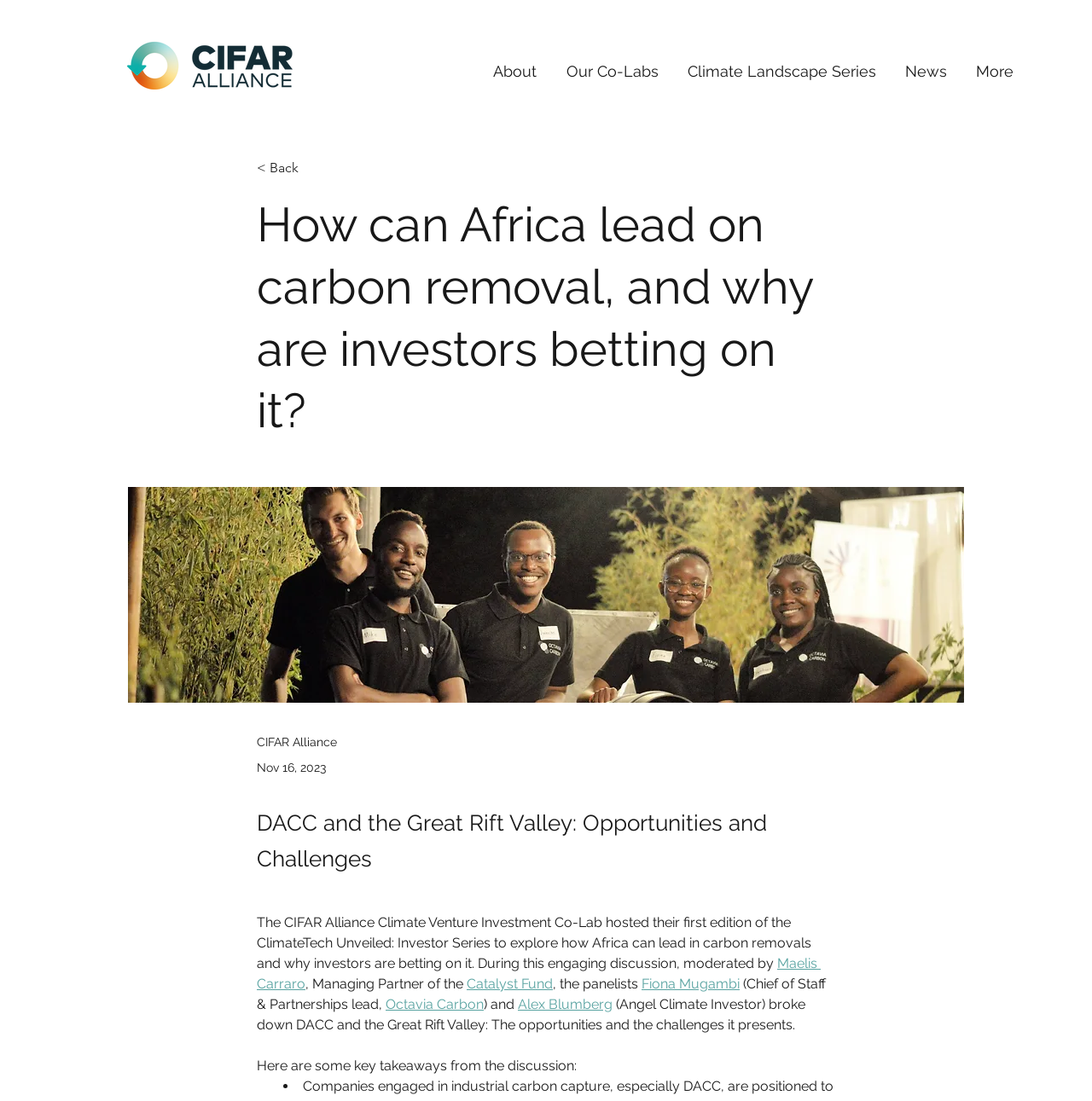Provide a thorough description of the webpage's content and layout.

This webpage appears to be an article or blog post discussing the topic of carbon removal and investment in Africa. At the top of the page, there is a navigation menu with links to "About", "Our Co-Labs", "Climate Landscape Series", "News", and "More". Below the navigation menu, there is a link to go back to a previous page.

The main content of the page is divided into sections. The first section has a heading that reads "How can Africa lead on carbon removal, and why are investors betting on it?" followed by a subheading that mentions the CIFAR Alliance and the date "Nov 16, 2023". Below this, there is a paragraph of text that summarizes the content of the article, which discusses a discussion hosted by the CIFAR Alliance Climate Venture Investment Co-Lab on the topic of carbon removals in Africa.

The article then proceeds to mention the names of the panelists who participated in the discussion, including Maelis Carraro, Fiona Mugambi, and Alex Blumberg, along with their respective titles and affiliations. The text also mentions the key takeaways from the discussion, which are presented in a list format.

There are no images on the page, but there are several links to other pages or websites, including the CIFAR Alliance and the Catalyst Fund. The overall layout of the page is clean and easy to read, with clear headings and concise text.